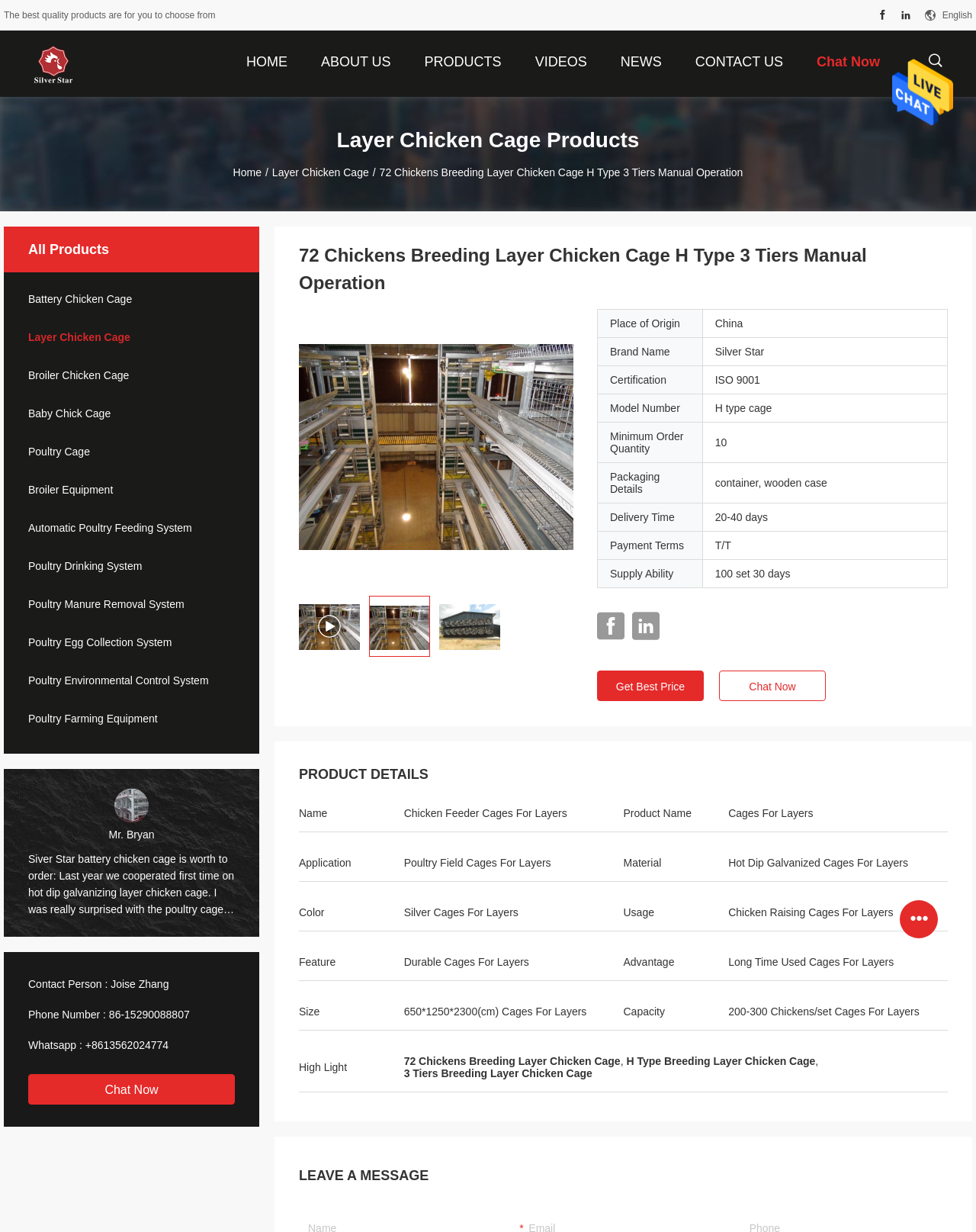Describe all visible elements and their arrangement on the webpage.

This webpage is about a product called "72 Chickens Breeding Layer Chicken Cage H Type 3 Tiers Manual Operation" from a company called Henan Silver Star Poultry Equipment Co., LTD. At the top of the page, there is a navigation menu with links to different sections of the website, including "HOME", "ABOUT US", "PRODUCTS", "VIDEOS", "NEWS", and "CONTACT US". 

Below the navigation menu, there is a section with a heading "Layer Chicken Cage Products" and a breadcrumb trail showing the current page's location. The main content of the page is divided into two columns. The left column has a series of headings and links to different types of poultry equipment, including "Battery Chicken Cage", "Layer Chicken Cage", "Broiler Chicken Cage", and more. 

The right column has a large section dedicated to the product, with a heading, images, and a table with product details such as place of origin, brand name, certification, model number, and minimum order quantity. There are also two customer testimonials with images and quotes from satisfied customers. 

At the bottom of the page, there is a section with contact information, including a contact person, phone number, and WhatsApp number. There is also a "Chat Now" button. Throughout the page, there are several images and icons, including a logo for Henan Silver Star Poultry Equipment Co., LTD.